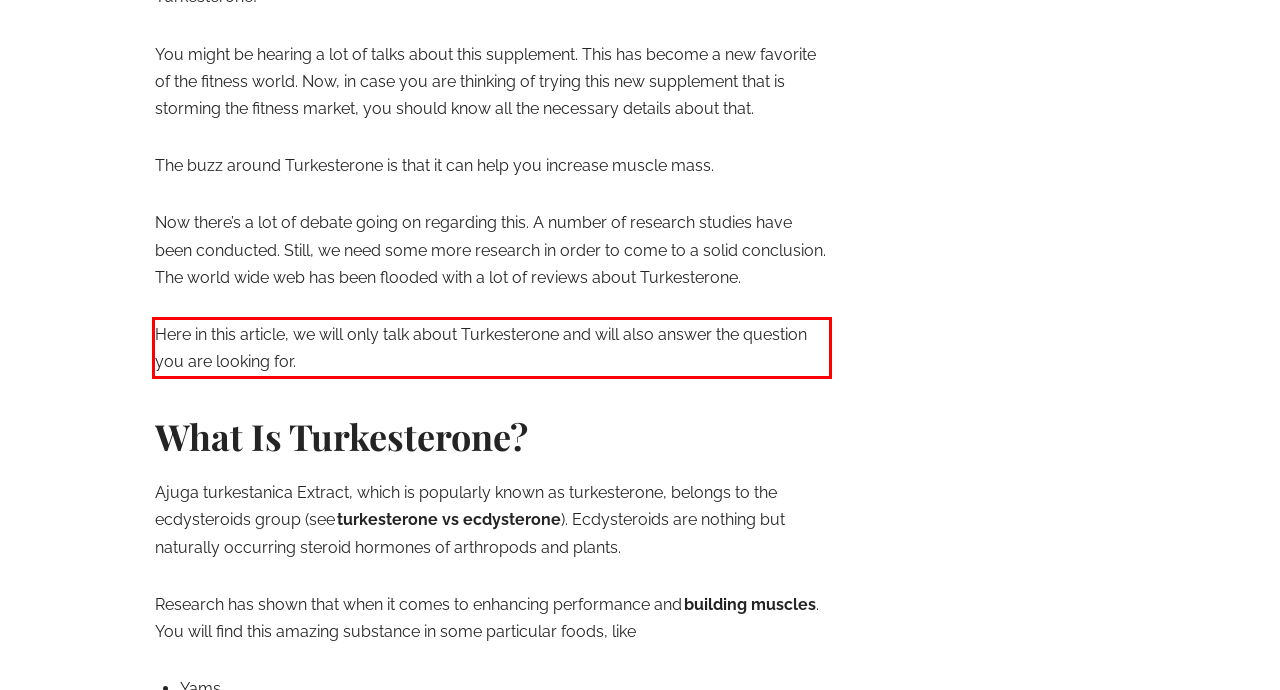From the provided screenshot, extract the text content that is enclosed within the red bounding box.

Here in this article, we will only talk about Turkesterone and will also answer the question you are looking for.